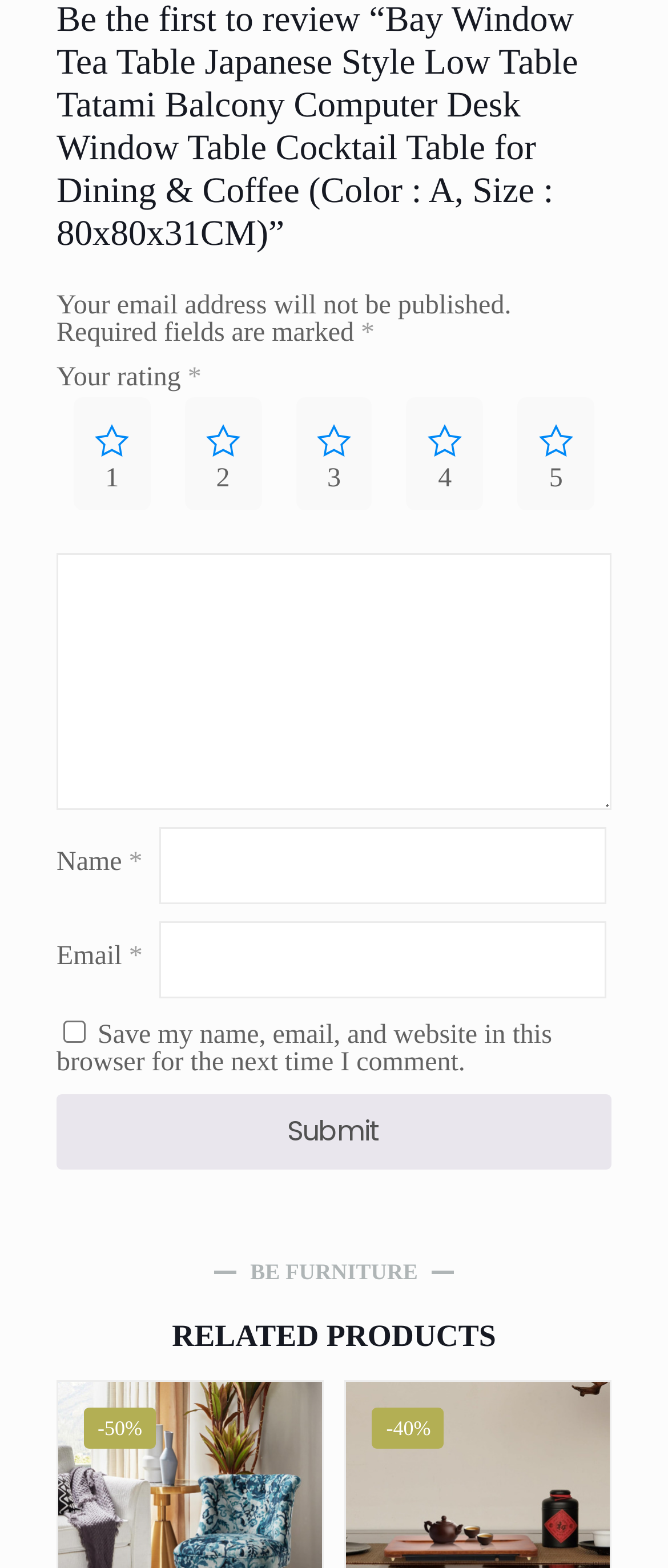How many products are displayed on this page? Please answer the question using a single word or phrase based on the image.

2